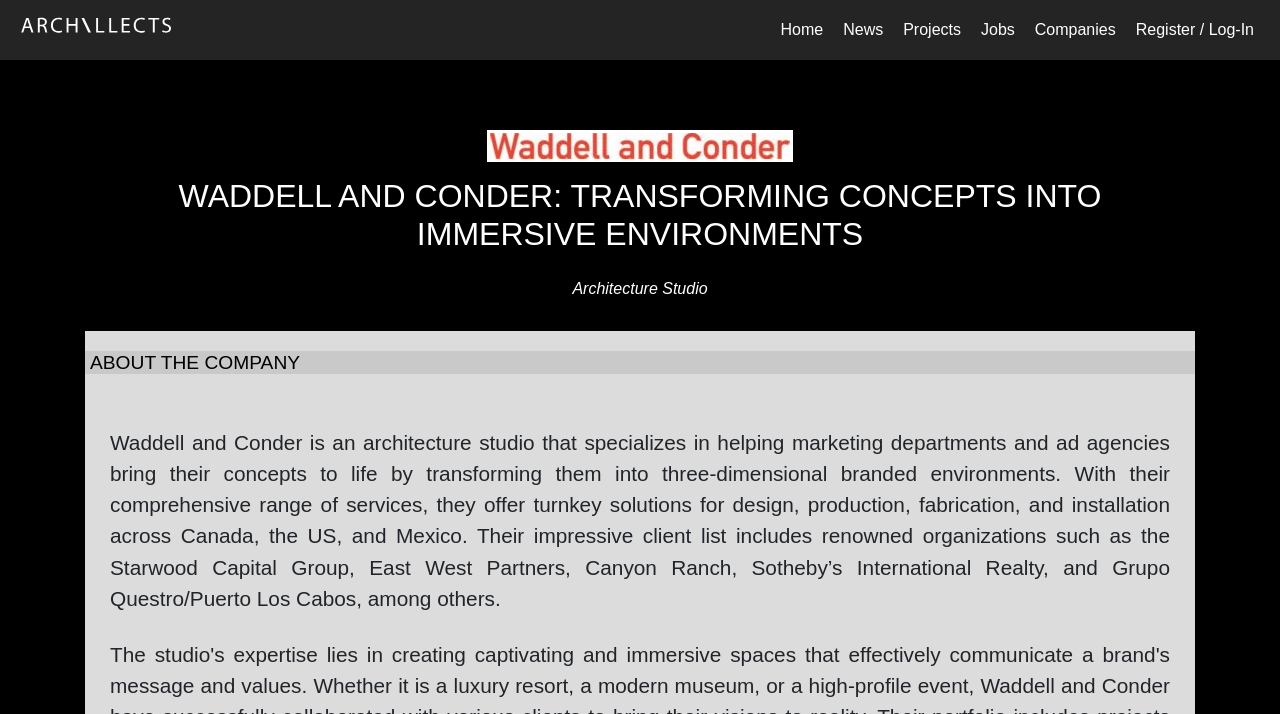What services does Waddell and Conder offer?
Please use the image to deliver a detailed and complete answer.

According to the webpage, Waddell and Conder offers a comprehensive range of services, including design, production, fabrication, and installation across Canada, the US, and Mexico.